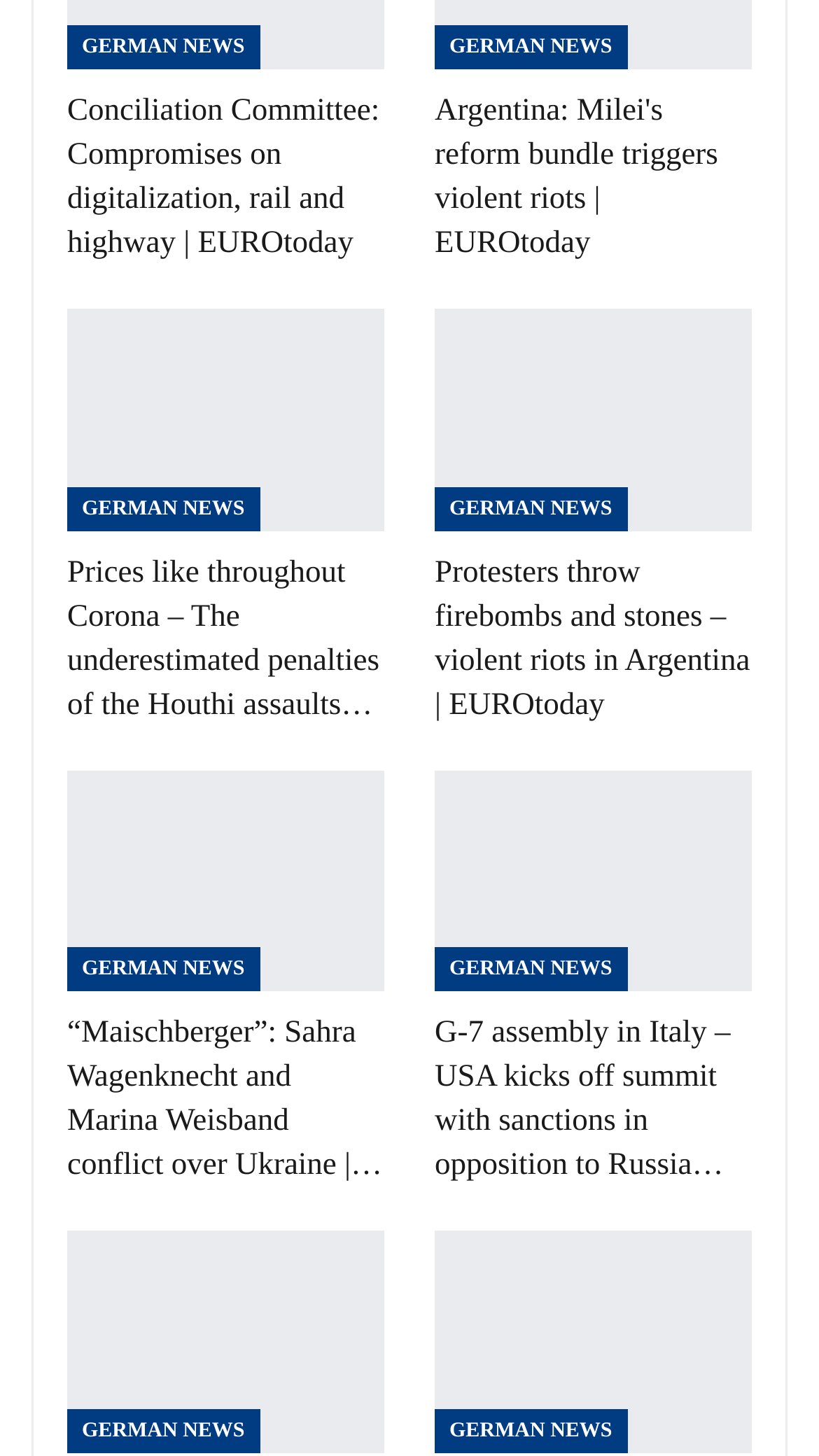Could you specify the bounding box coordinates for the clickable section to complete the following instruction: "View news about Argentina"?

[0.531, 0.065, 0.877, 0.179]